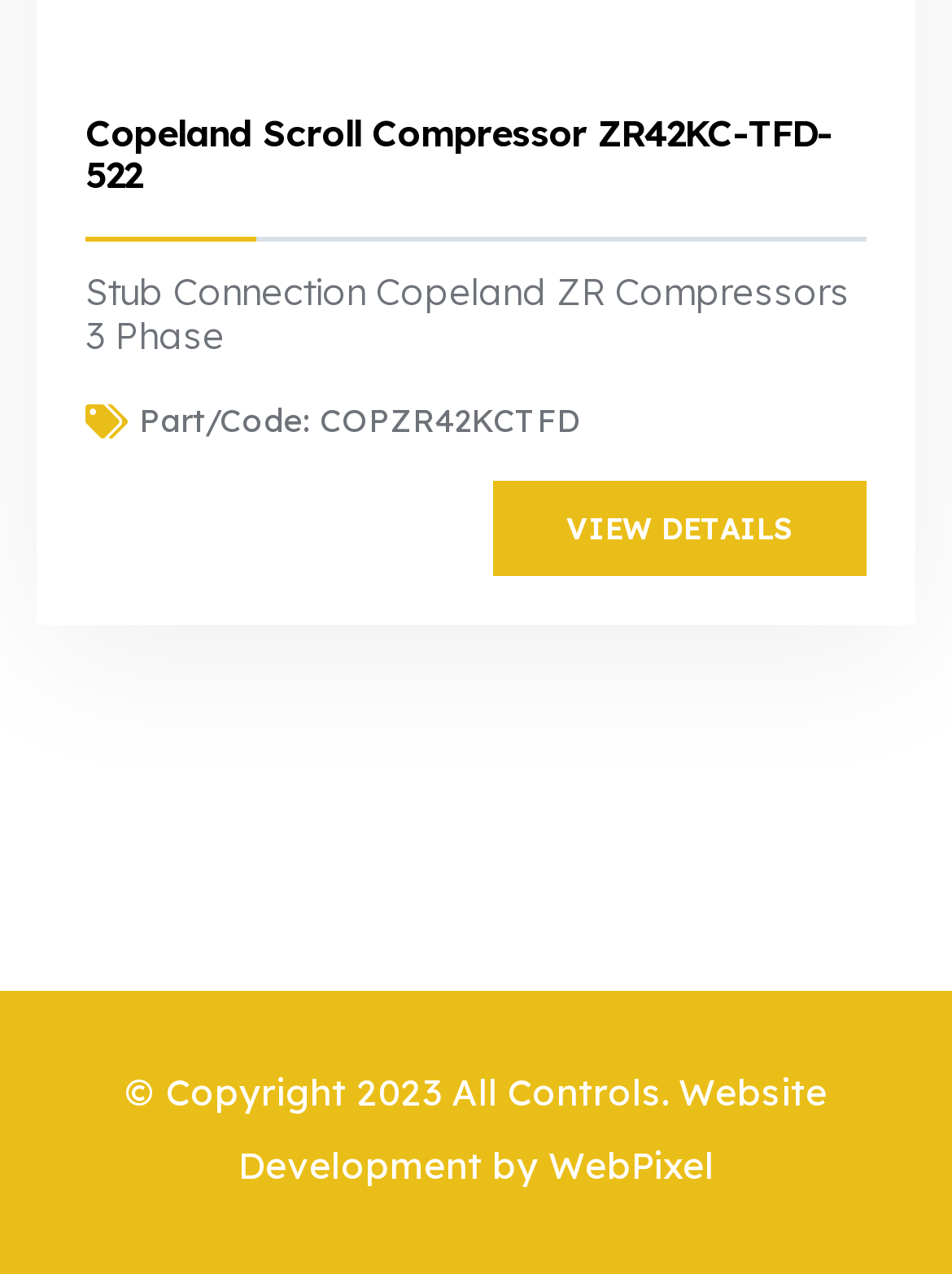What is the copyright year of the website?
Could you please answer the question thoroughly and with as much detail as possible?

The copyright year of the website can be found in the static text element '© Copyright 2023 All Controls. Website Development by' which is located at the bottom of the webpage.